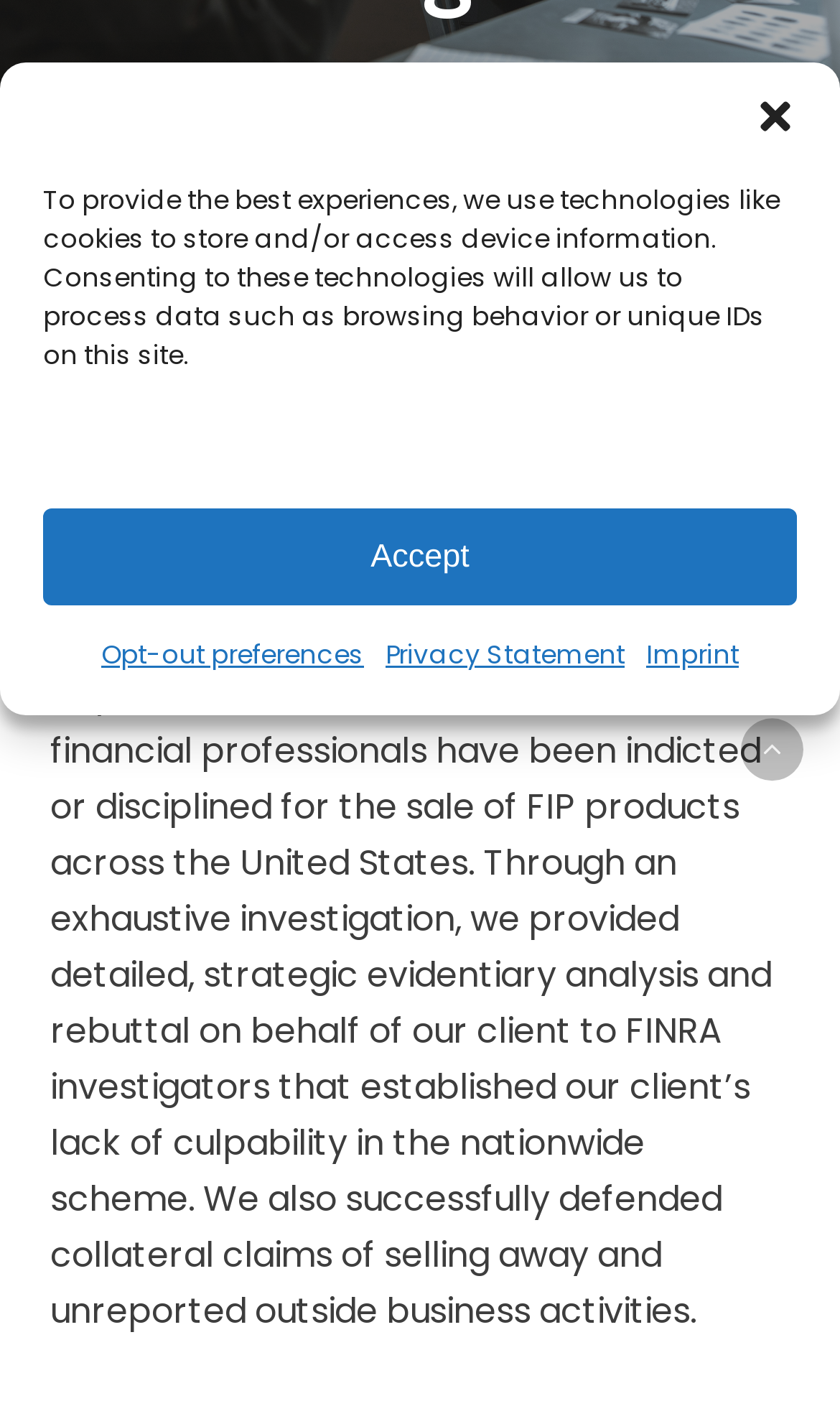Using the provided description Opt-out preferences, find the bounding box coordinates for the UI element. Provide the coordinates in (top-left x, top-left y, bottom-right x, bottom-right y) format, ensuring all values are between 0 and 1.

[0.121, 0.44, 0.433, 0.48]